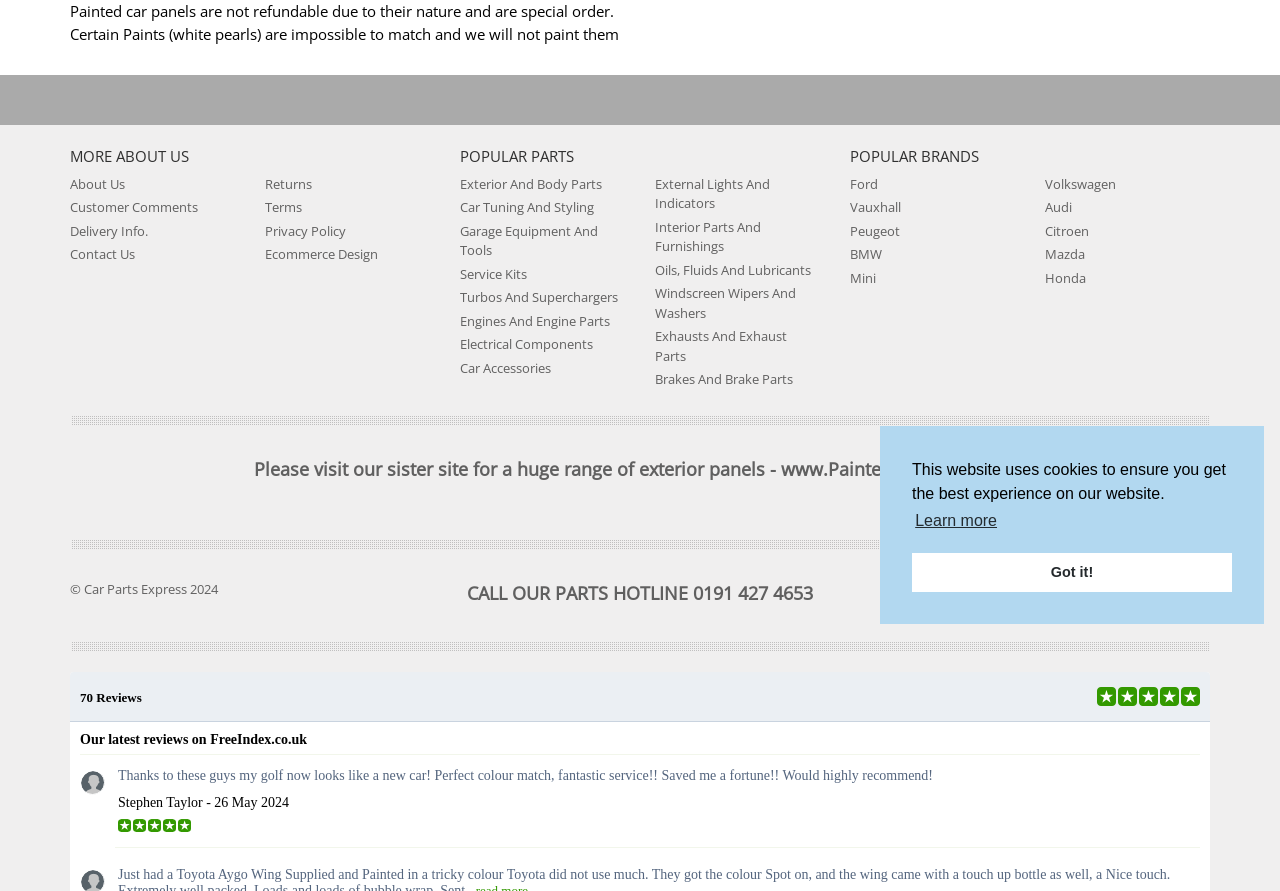Extract the bounding box coordinates for the HTML element that matches this description: "Exhausts And Exhaust Parts". The coordinates should be four float numbers between 0 and 1, i.e., [left, top, right, bottom].

[0.512, 0.367, 0.615, 0.409]